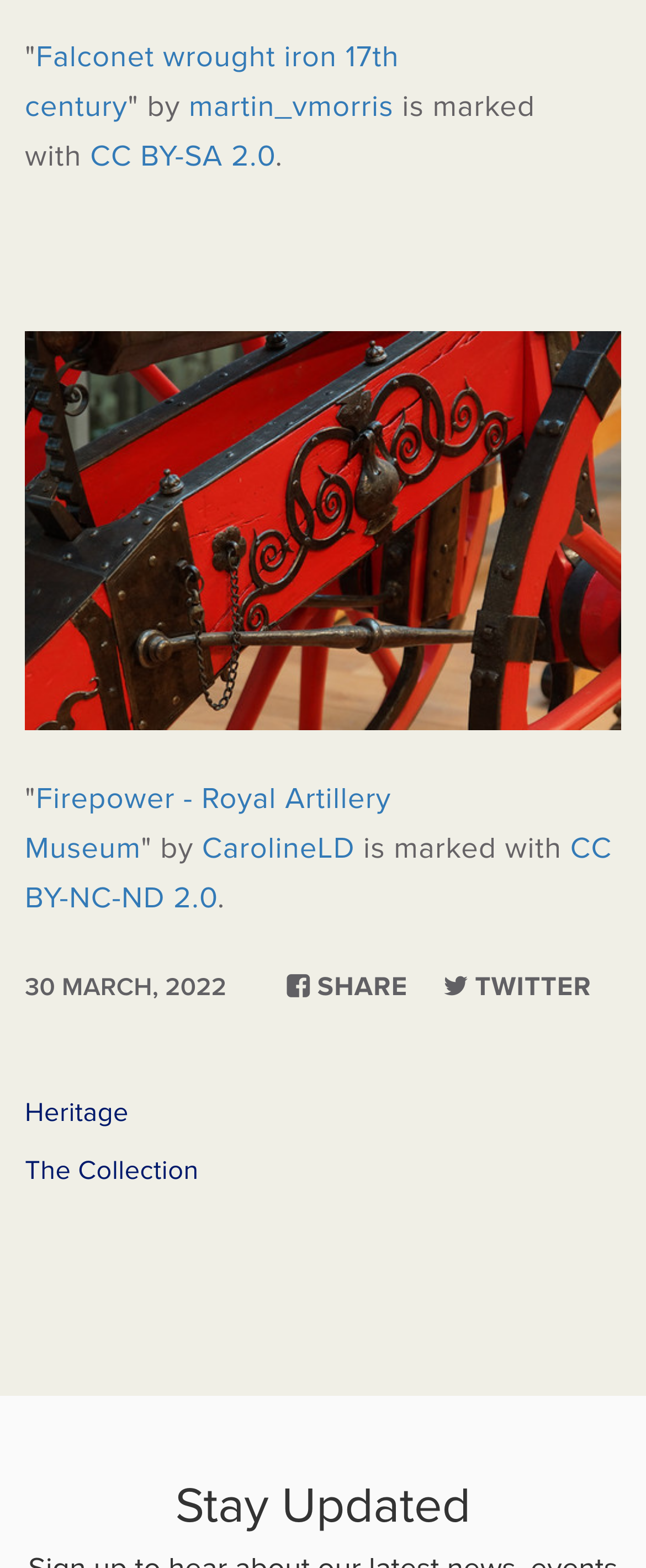Pinpoint the bounding box coordinates of the clickable area necessary to execute the following instruction: "Discover Newfoundland and Labrador". The coordinates should be given as four float numbers between 0 and 1, namely [left, top, right, bottom].

None